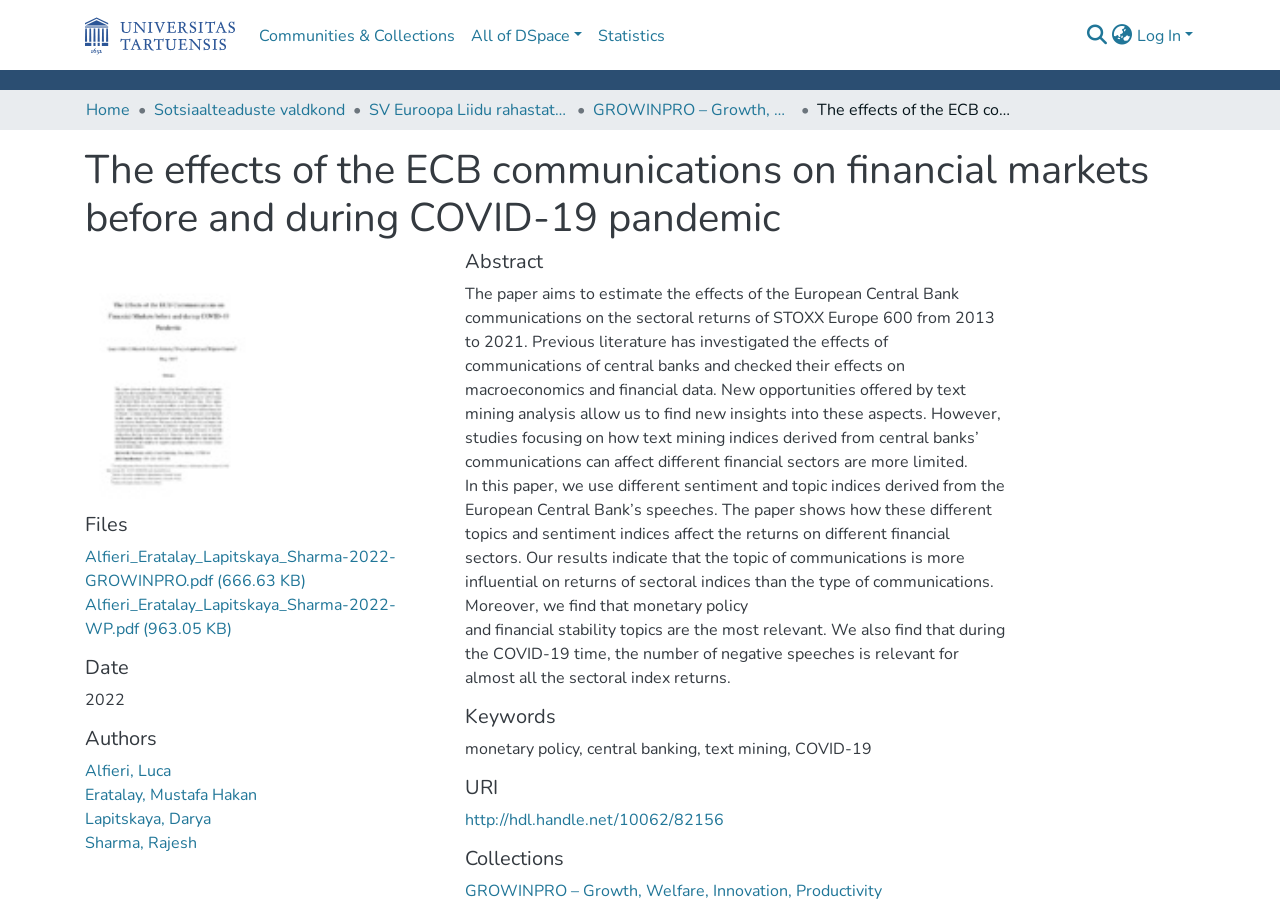How many keywords are mentioned?
Based on the image, please offer an in-depth response to the question.

I looked at the section with the heading 'Keywords' and found only one keyword mentioned, which is 'central banking'.